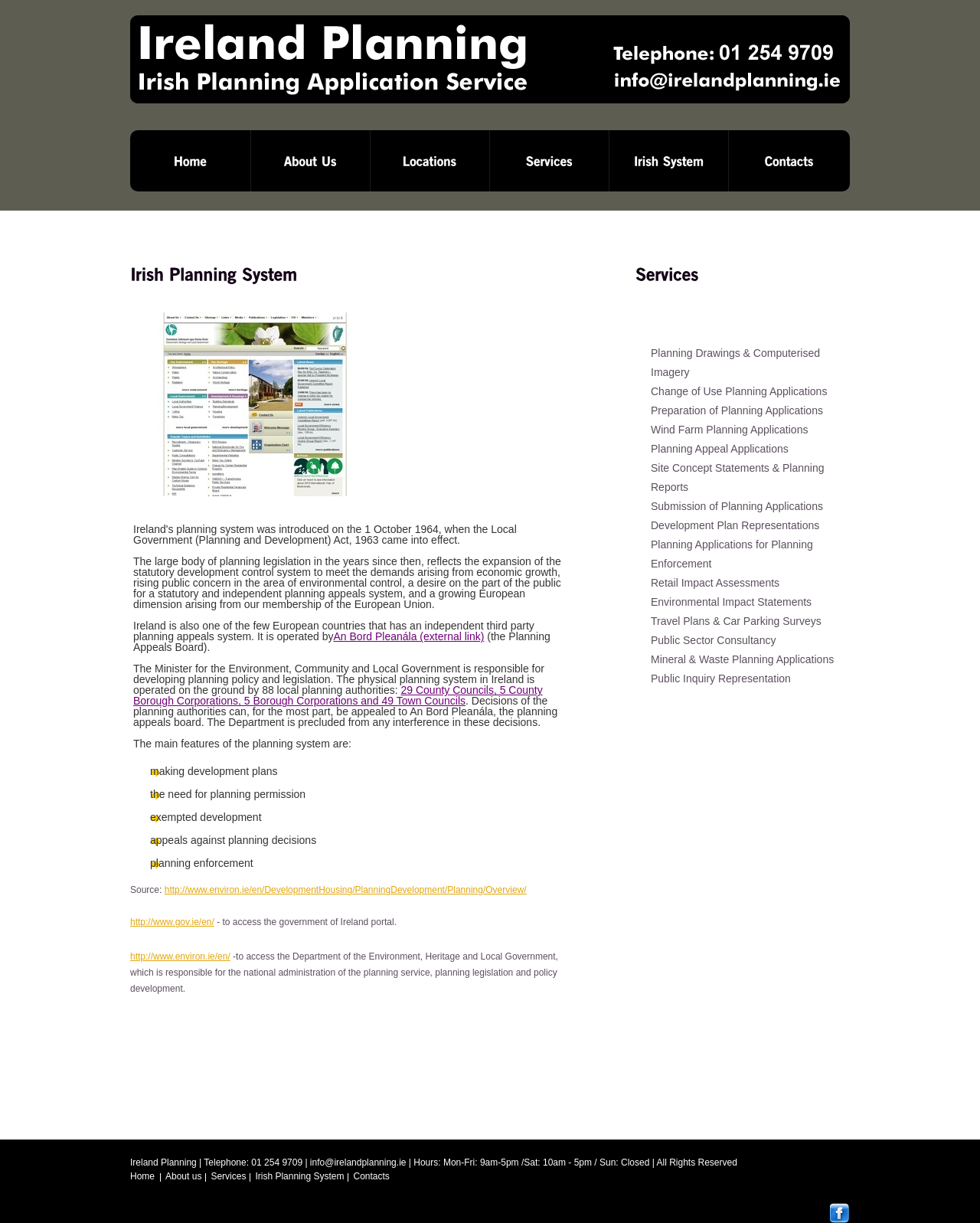Identify the bounding box of the HTML element described as: "Irish Planning System".

[0.26, 0.955, 0.351, 0.969]